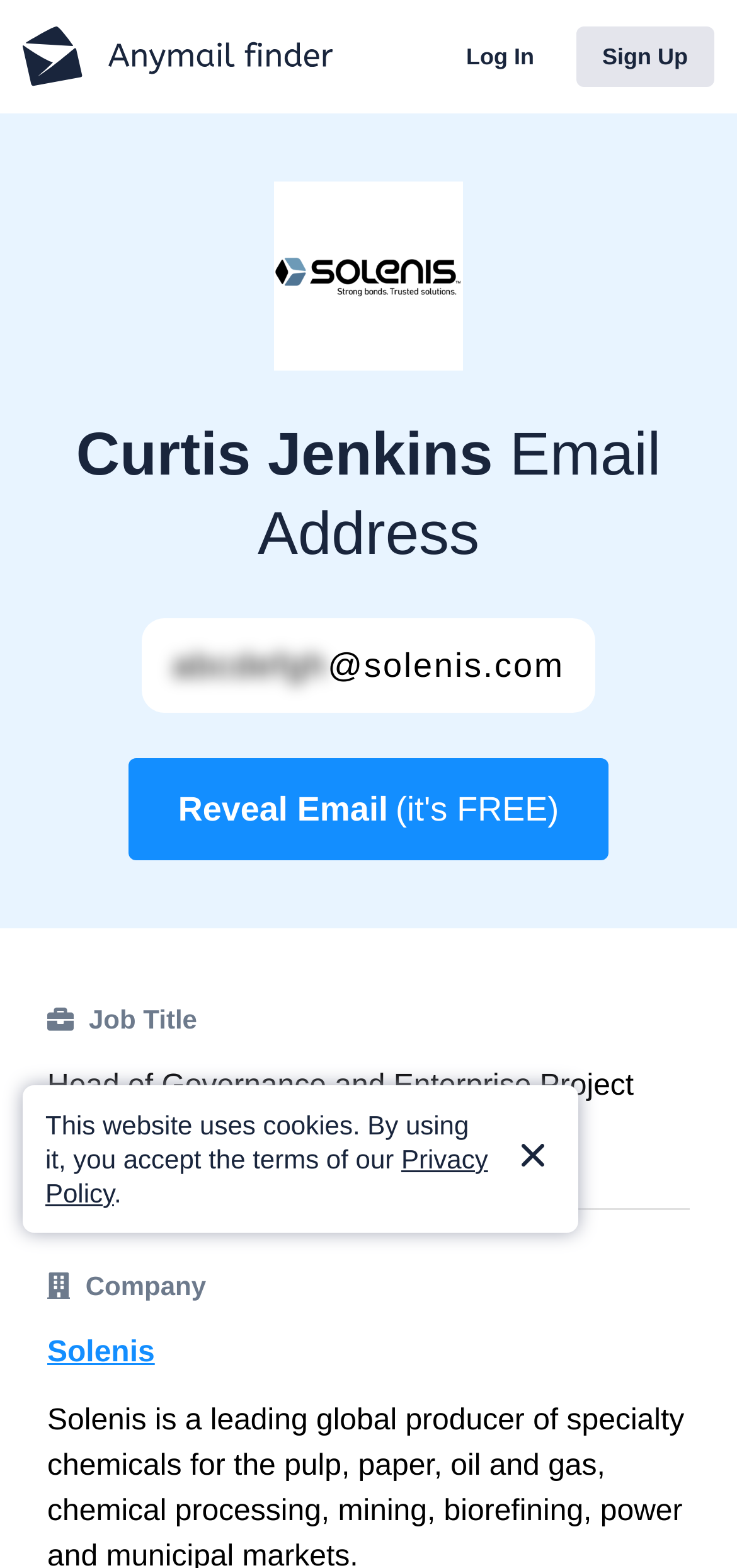What can you do with Curtis Jenkins' email address?
Based on the image, answer the question with as much detail as possible.

I found the answer by looking at the webpage structure, where I saw a button 'Reveal Email (it's FREE)', which suggests that you can get Curtis Jenkins' email address for free.